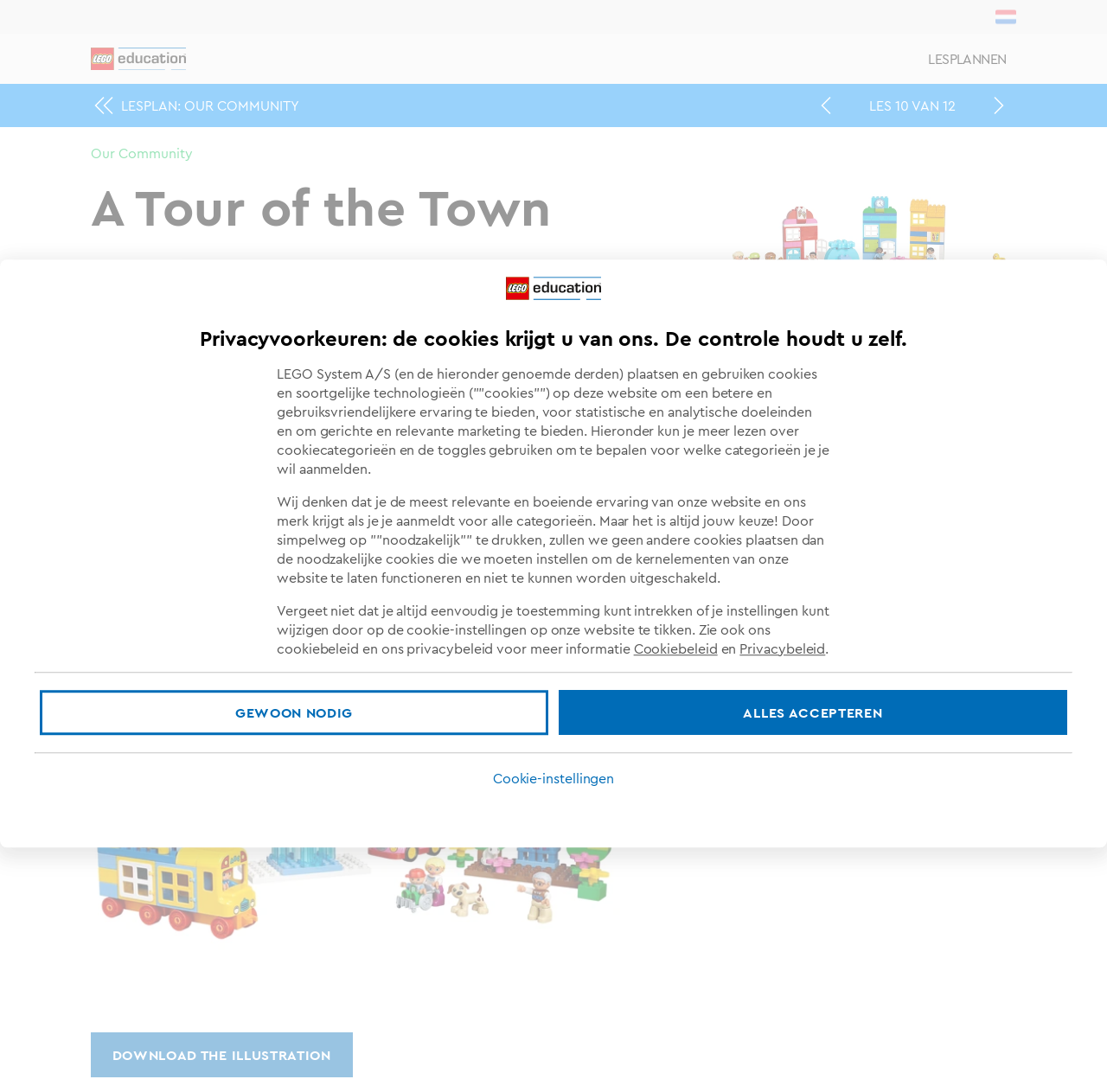Pinpoint the bounding box coordinates of the clickable area needed to execute the instruction: "Click the 'Afdrukken' button". The coordinates should be specified as four float numbers between 0 and 1, i.e., [left, top, right, bottom].

[0.082, 0.238, 0.163, 0.256]